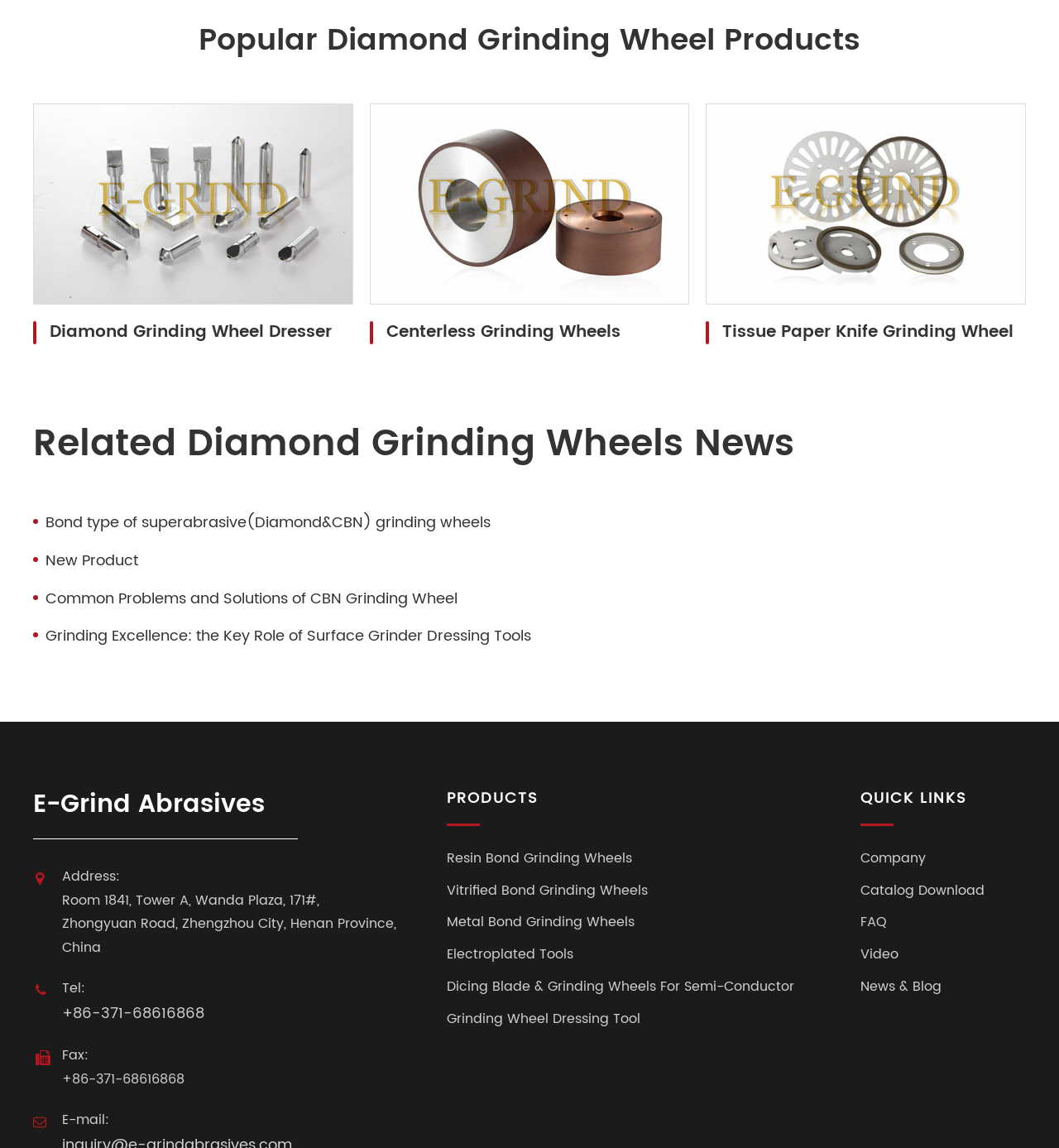Bounding box coordinates are to be given in the format (top-left x, top-left y, bottom-right x, bottom-right y). All values must be floating point numbers between 0 and 1. Provide the bounding box coordinate for the UI element described as: Quick Links

[0.812, 0.686, 0.913, 0.719]